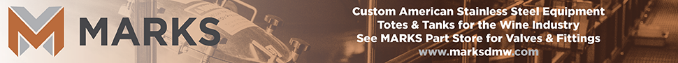Give a short answer using one word or phrase for the question:
What is emphasized in Marks' production of totes and tanks?

Quality and craftsmanship